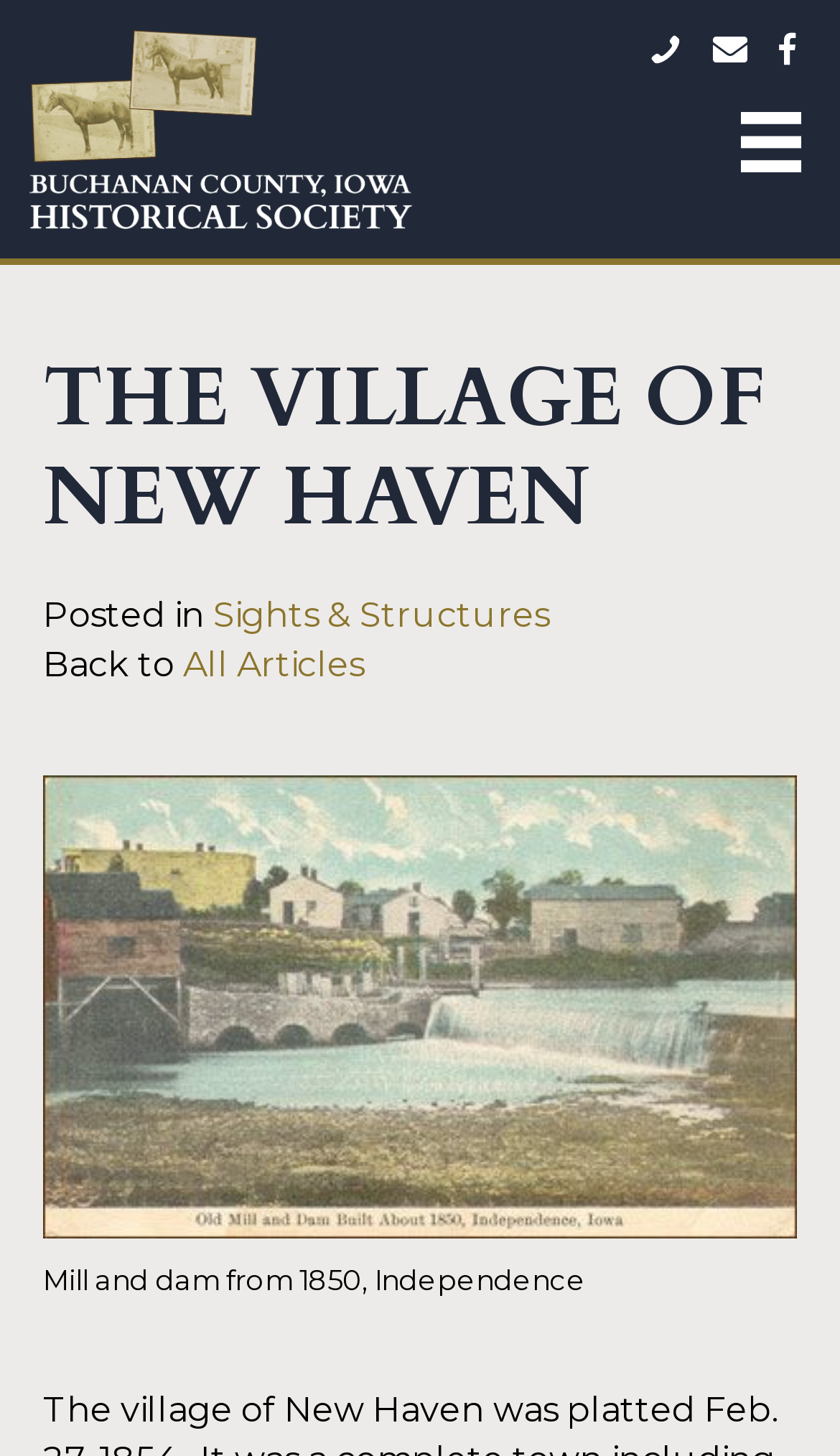What is the category of the article?
Offer a detailed and exhaustive answer to the question.

The category of the article can be found in the link element 'Sights & Structures' which is located below the heading element 'THE VILLAGE OF NEW HAVEN'.